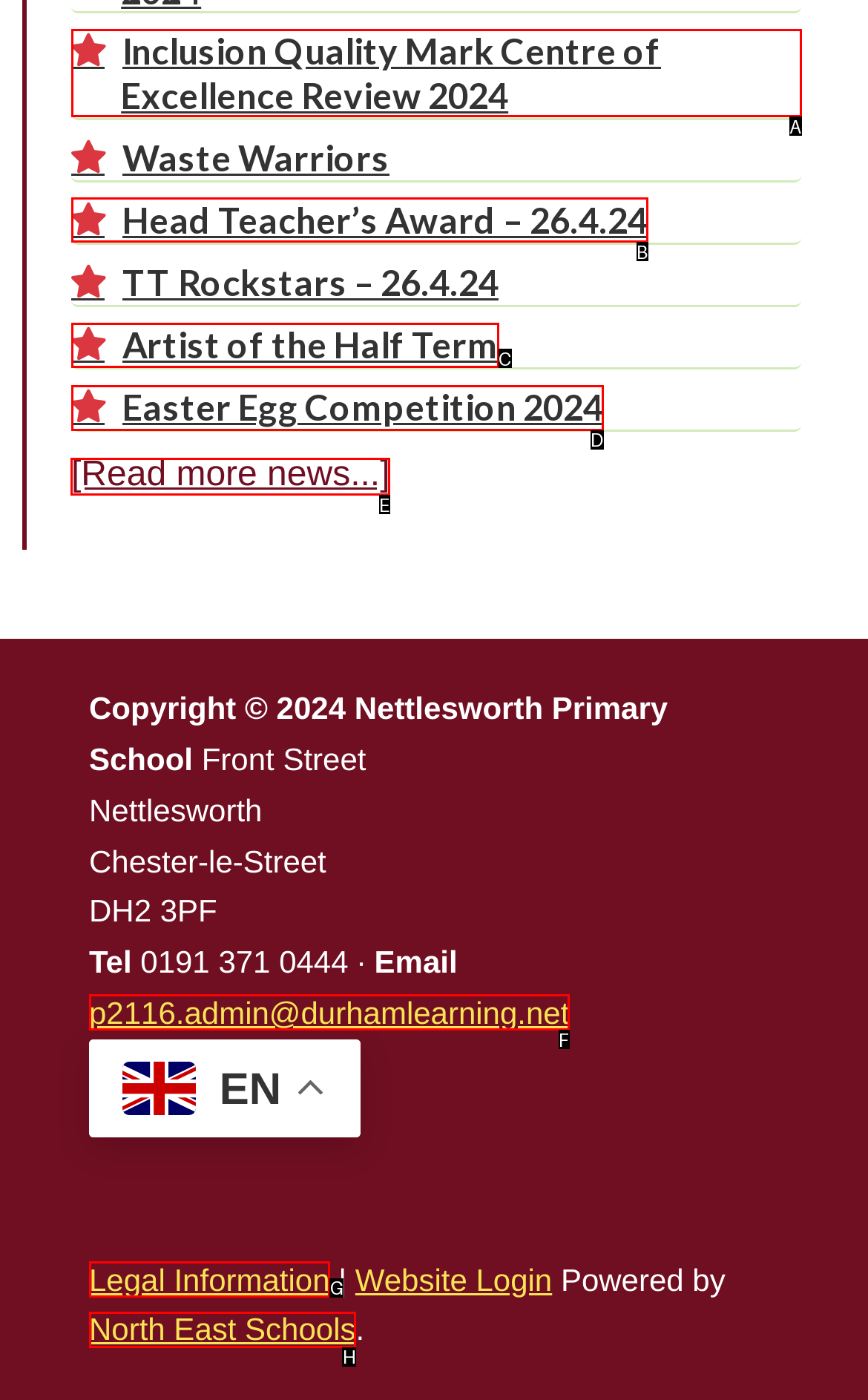Select the letter of the UI element that matches this task: Click on the link to read about movie features
Provide the answer as the letter of the correct choice.

None